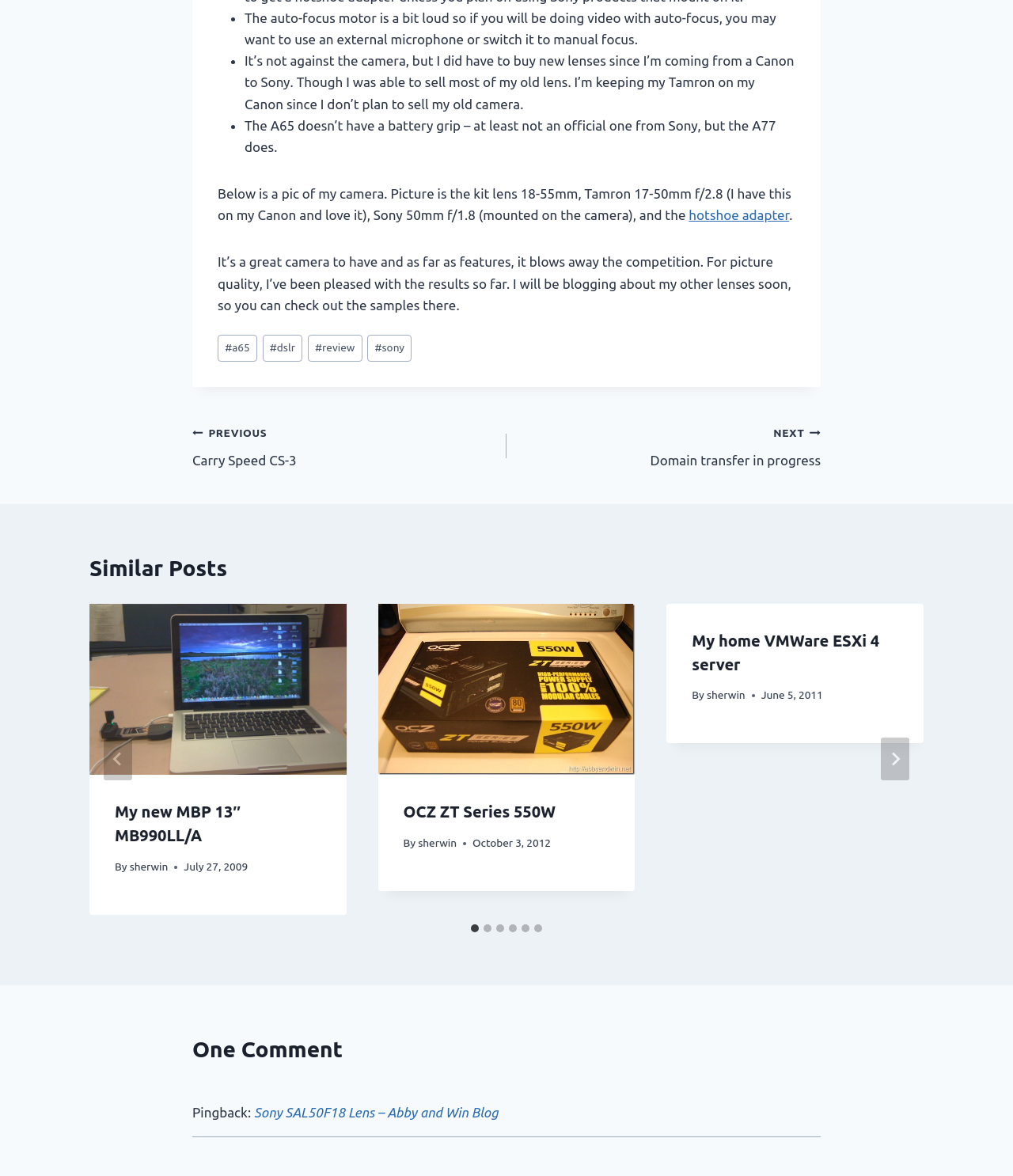Use a single word or phrase to answer this question: 
What type of lenses does the author have?

Kit lens, Tamron, Sony